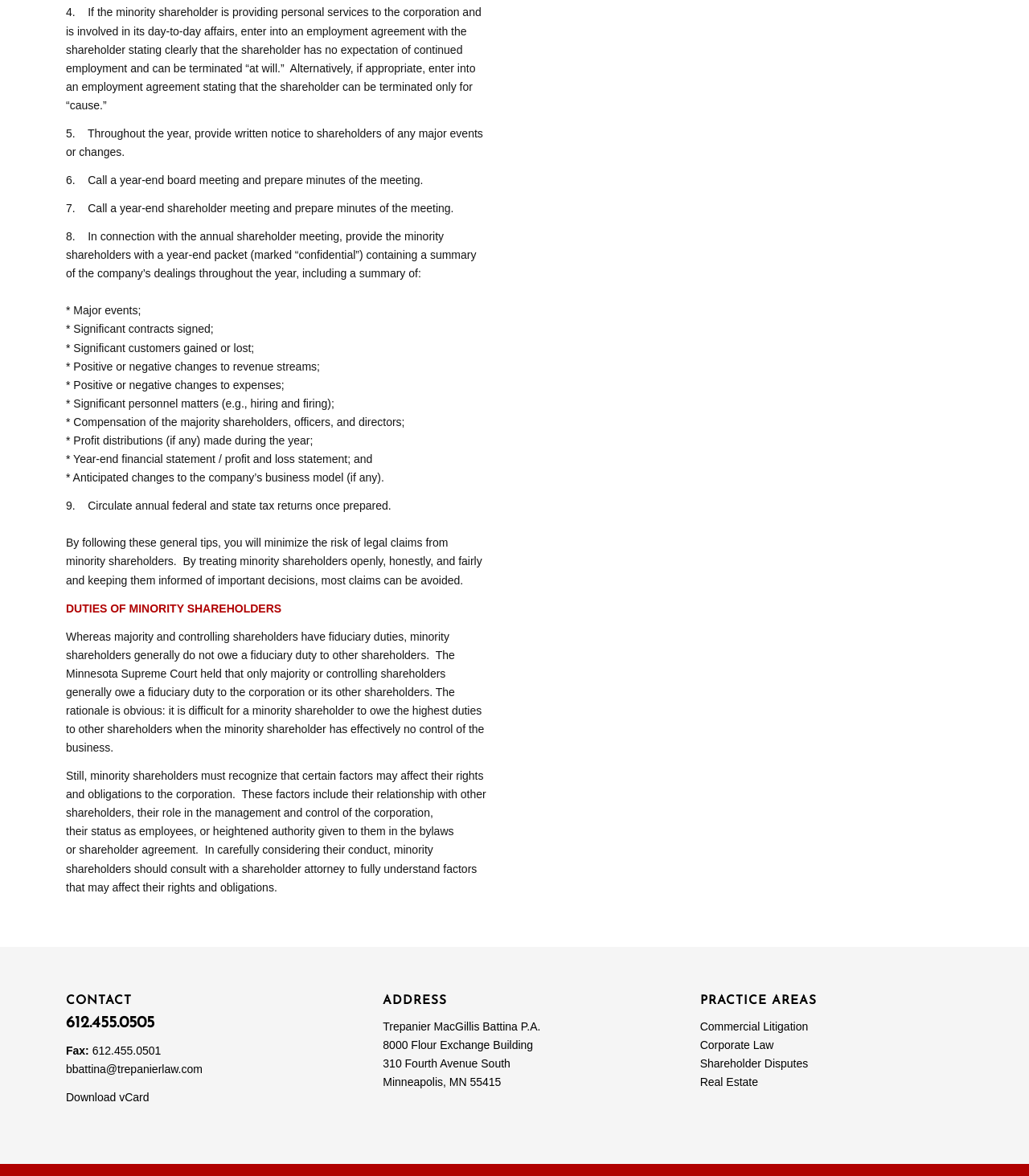Identify the bounding box coordinates for the UI element described as: "bbattina@trepanierlaw.com". The coordinates should be provided as four floats between 0 and 1: [left, top, right, bottom].

[0.064, 0.903, 0.197, 0.914]